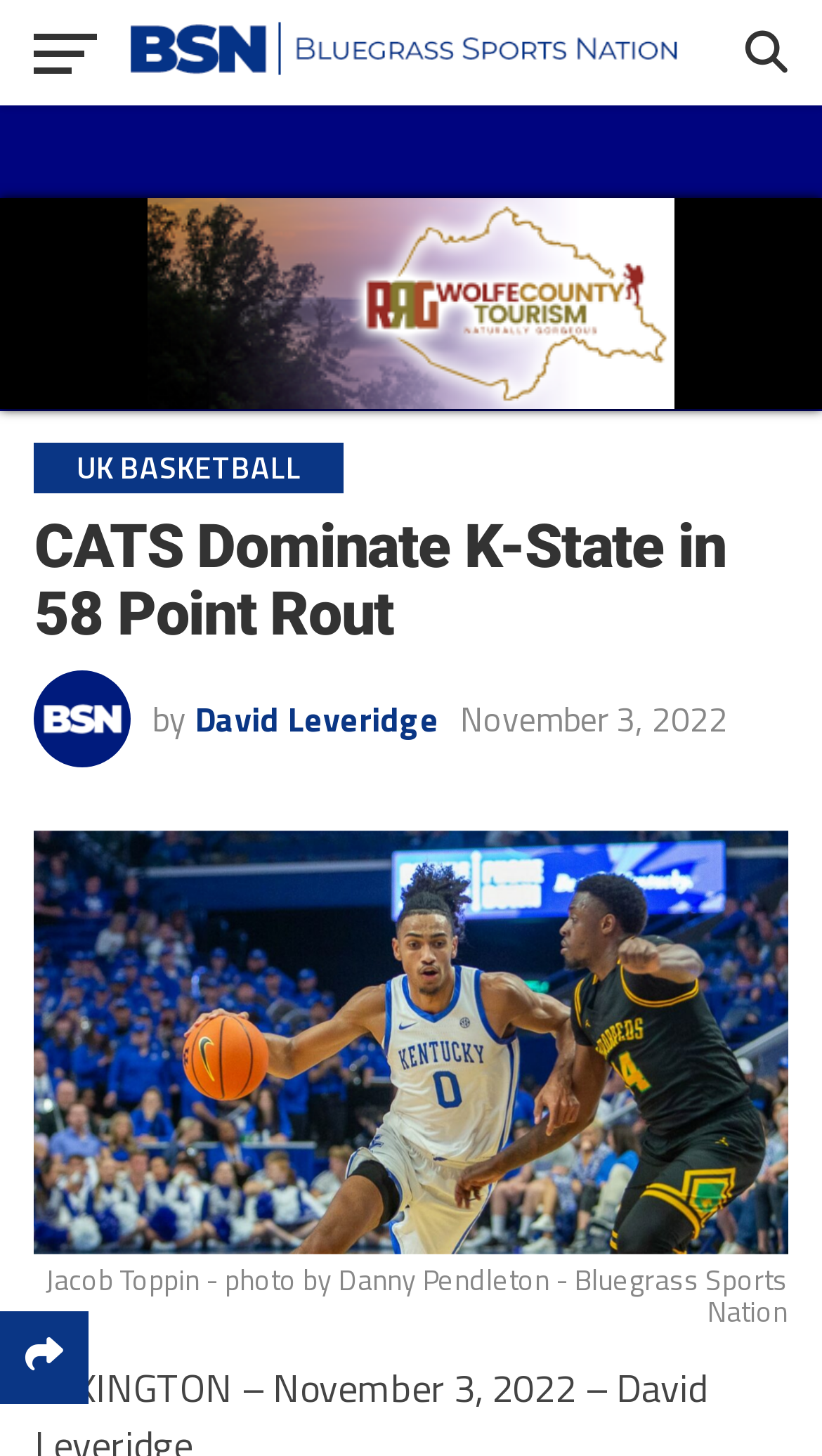Identify and extract the main heading from the webpage.

CATS Dominate K-State in 58 Point Rout